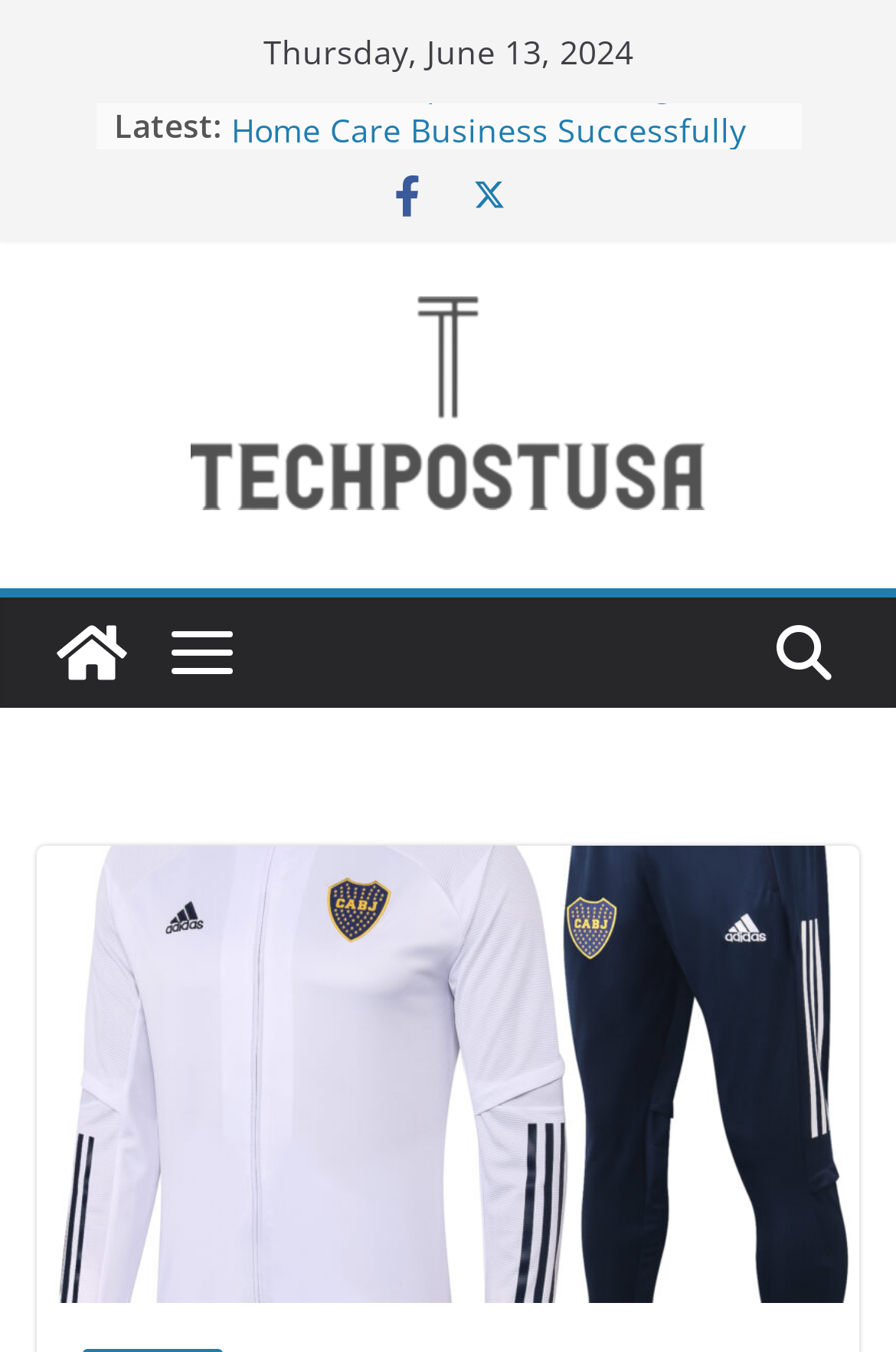Analyze the image and answer the question with as much detail as possible: 
How many links are listed under 'Latest:'?

I counted the number of link elements that appear below the 'Latest:' text, which are 'Essential Steps to Launching Your Home Care Business Successfully', 'Houses for Sale in Finestrat: Market Trends and Tips', 'Unlocking the Future: The Benefits and Best Providers of IoT SIMs in 2024', and 'Creating the Perfect Virtual Run Playlist'. There are 4 links in total.